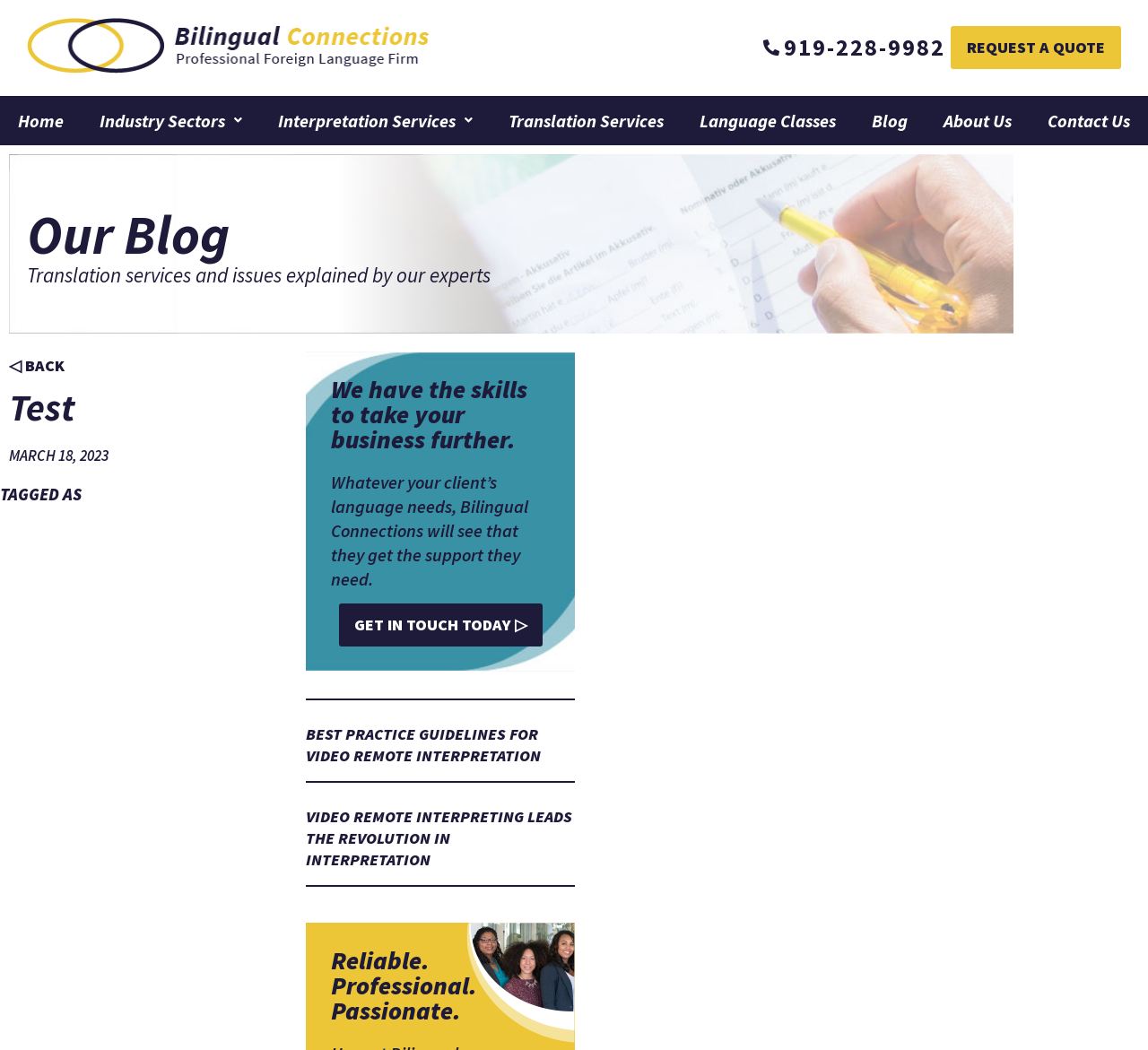What is the main topic of the blog posts?
Answer the question with a single word or phrase by looking at the picture.

Interpretation Services